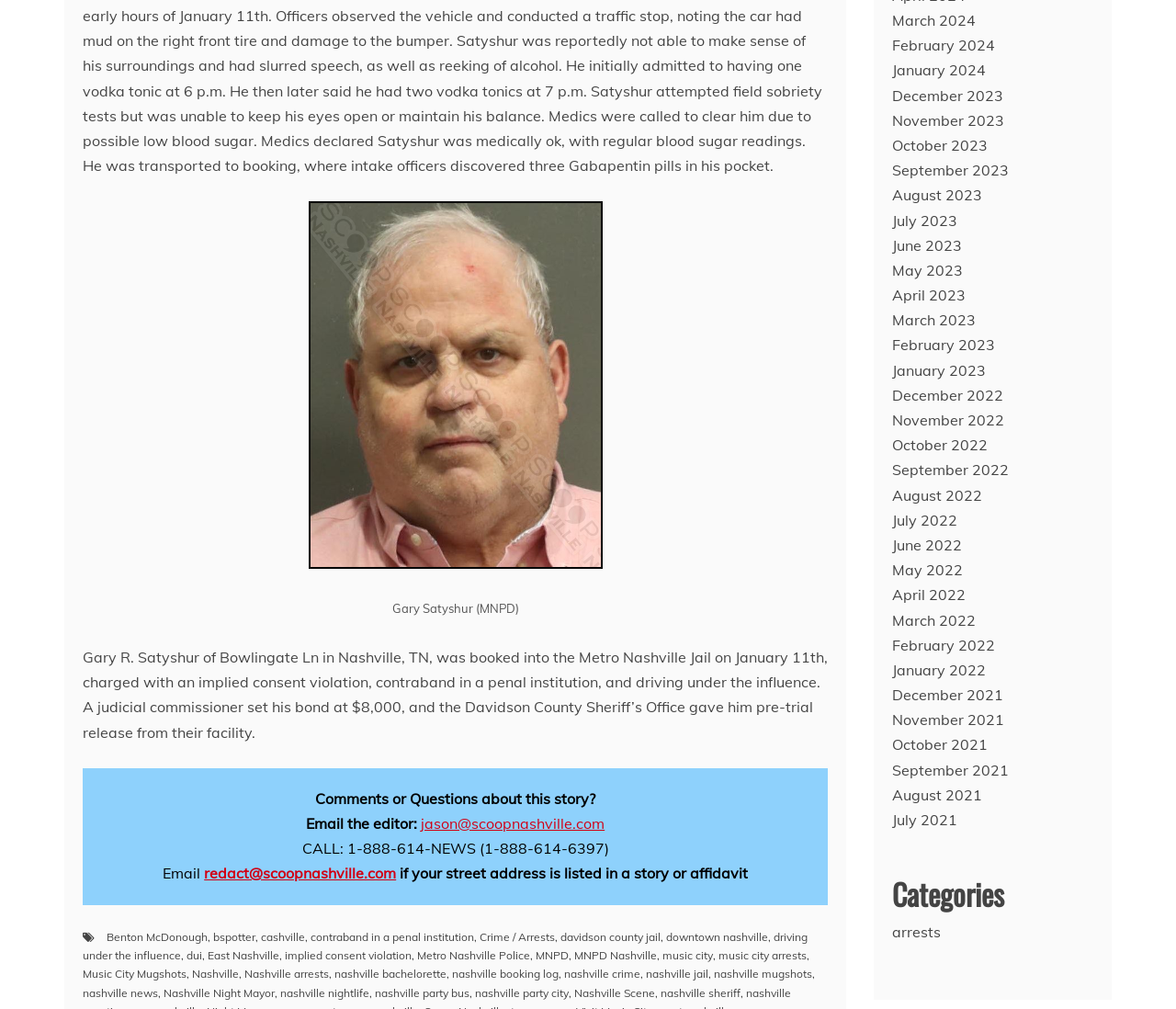Determine the bounding box coordinates of the element that should be clicked to execute the following command: "Email the editor".

[0.26, 0.807, 0.358, 0.825]